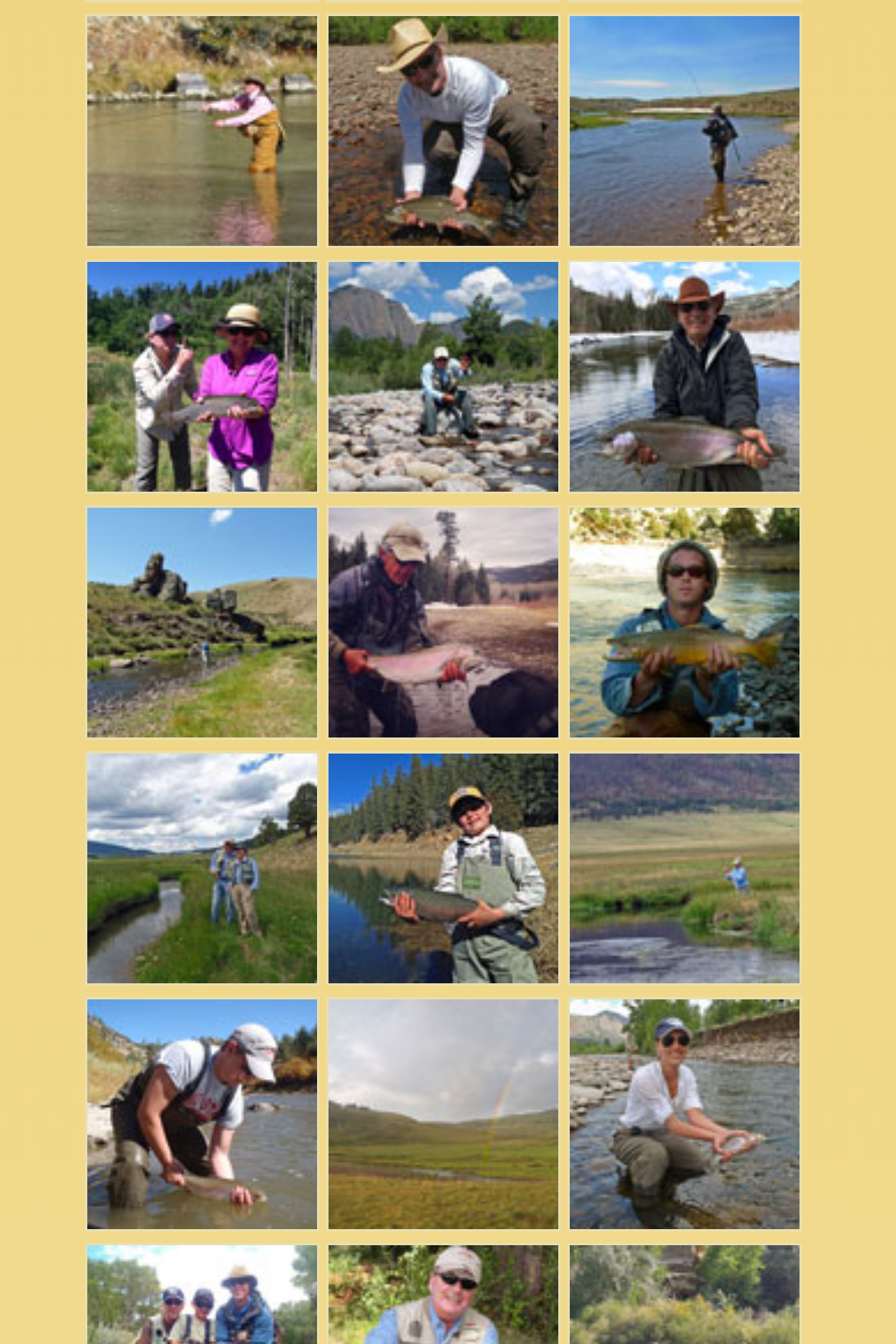What type of fishing is depicted in the 'Dry Fly Fishing in the High Mountain Meadows of New Mexico' image?
Please respond to the question with as much detail as possible.

Based on the title of the link and image, it is clear that the type of fishing depicted is dry fly fishing, which is a specific technique used in fly fishing.